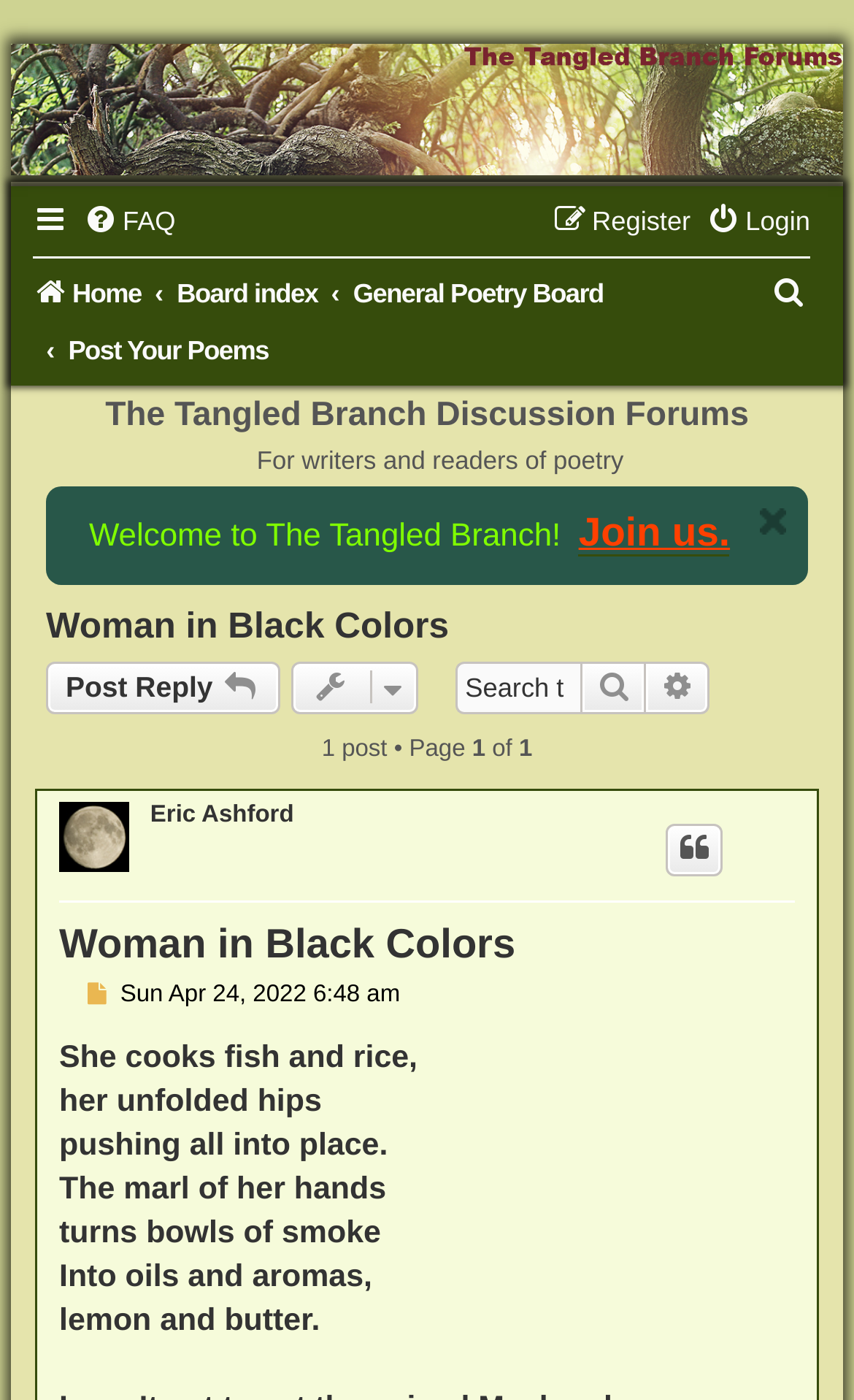What is the name of the discussion forum?
Using the information from the image, give a concise answer in one word or a short phrase.

The Tangled Branch